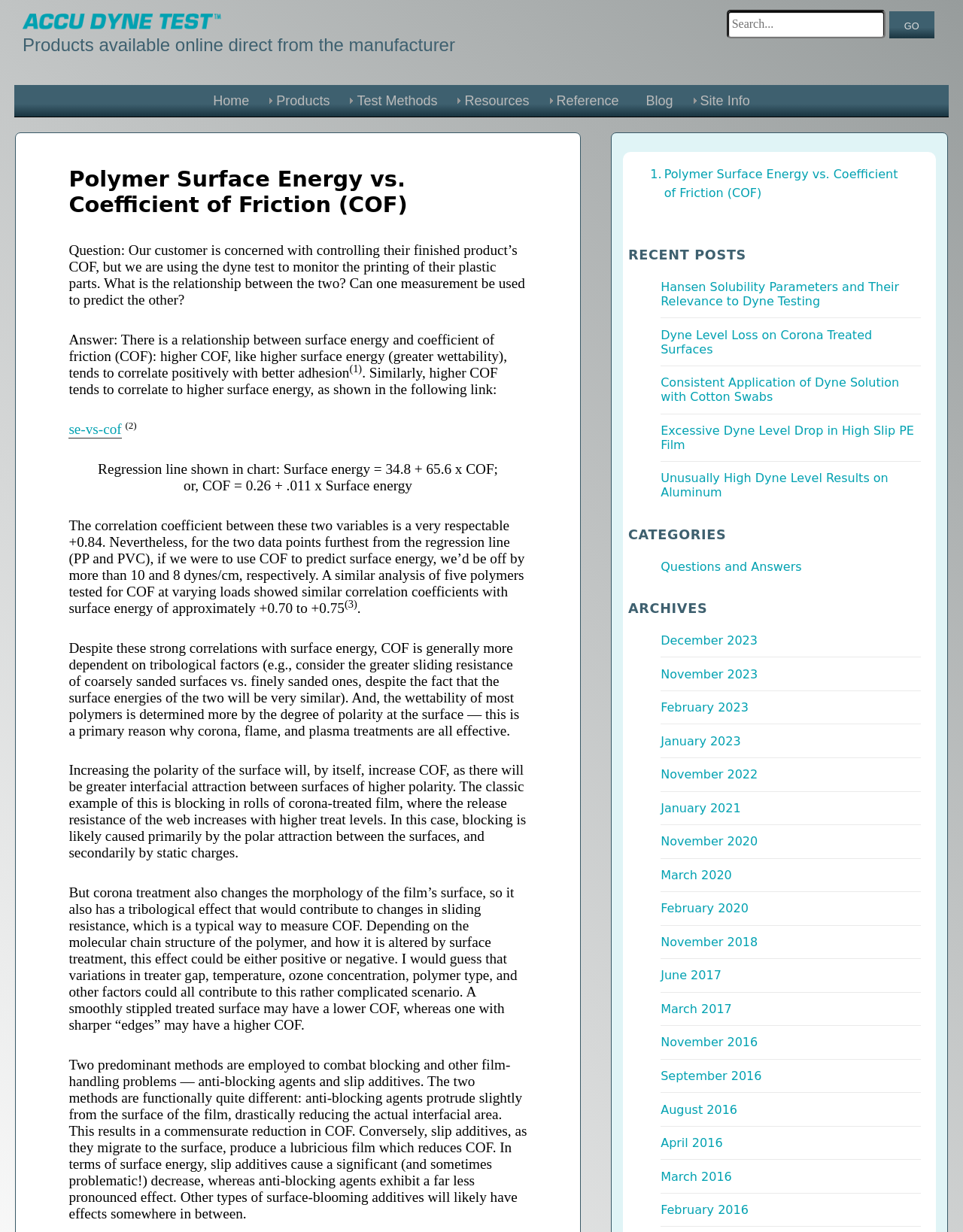What is the correlation coefficient between surface energy and COF?
Please use the visual content to give a single word or phrase answer.

+0.84